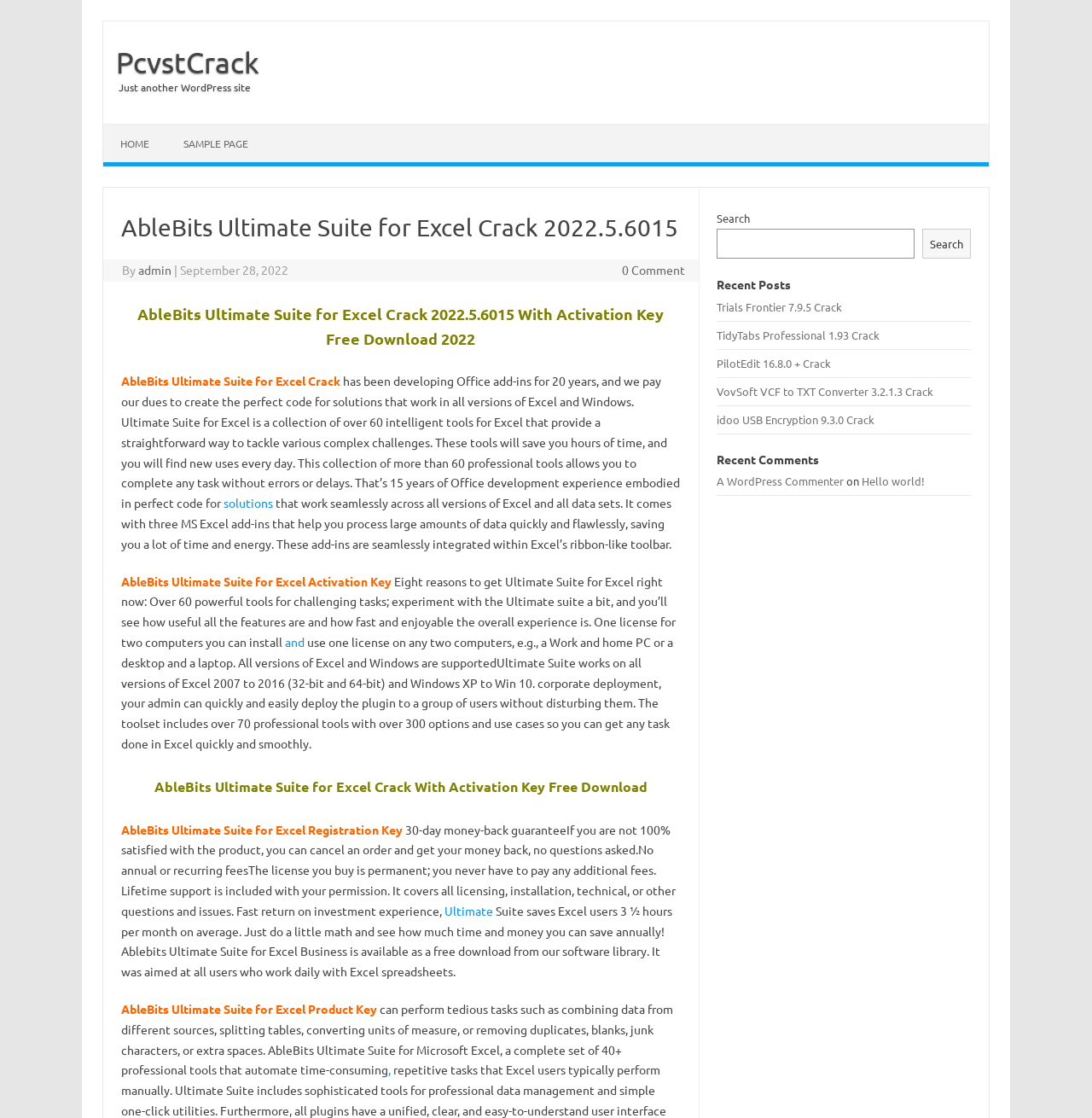Locate the bounding box coordinates of the element's region that should be clicked to carry out the following instruction: "Go to 'SAMPLE PAGE'". The coordinates need to be four float numbers between 0 and 1, i.e., [left, top, right, bottom].

[0.152, 0.111, 0.243, 0.145]